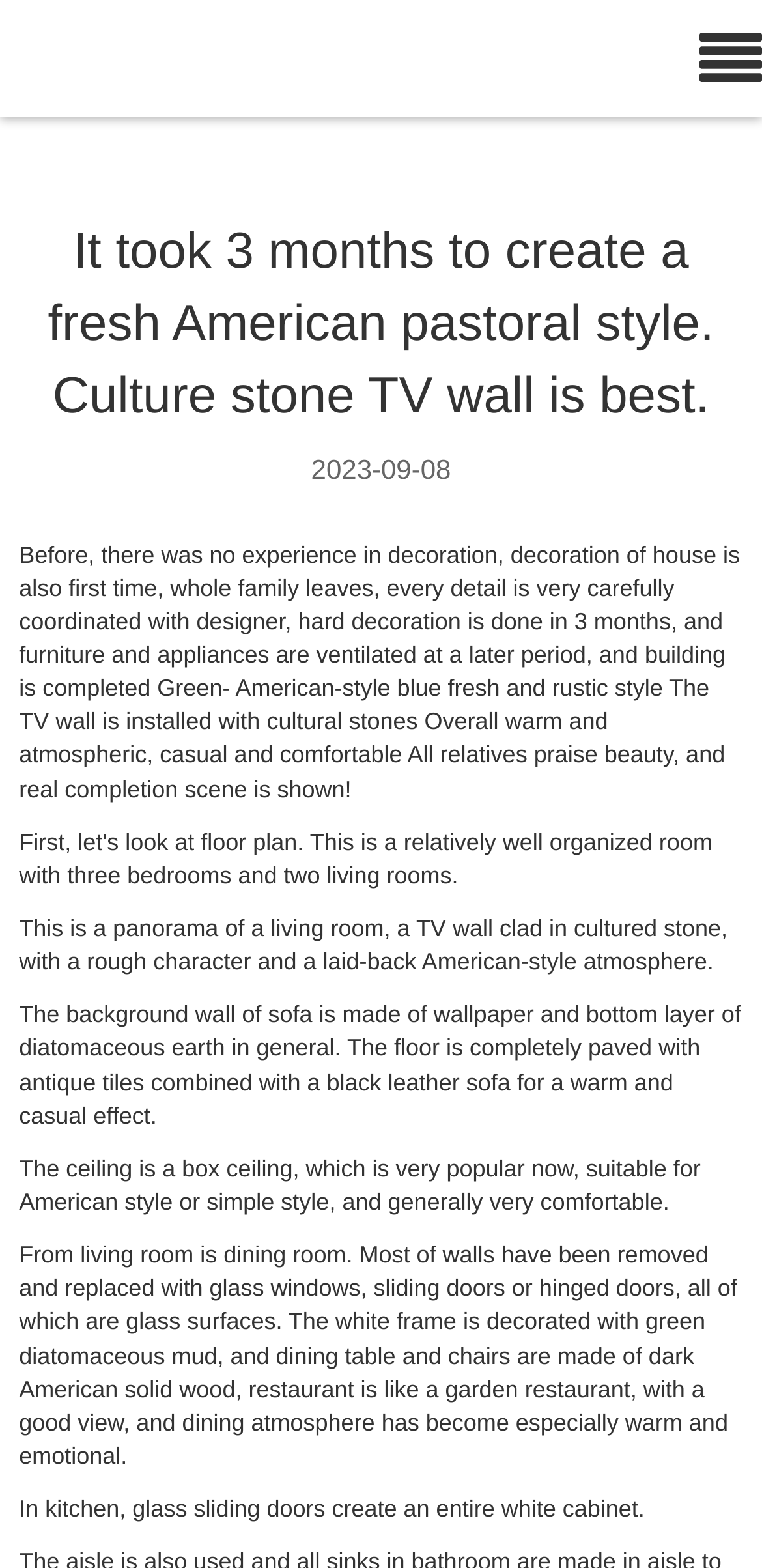What is the material of the dining table and chairs?
Please provide a single word or phrase as your answer based on the image.

Dark American solid wood